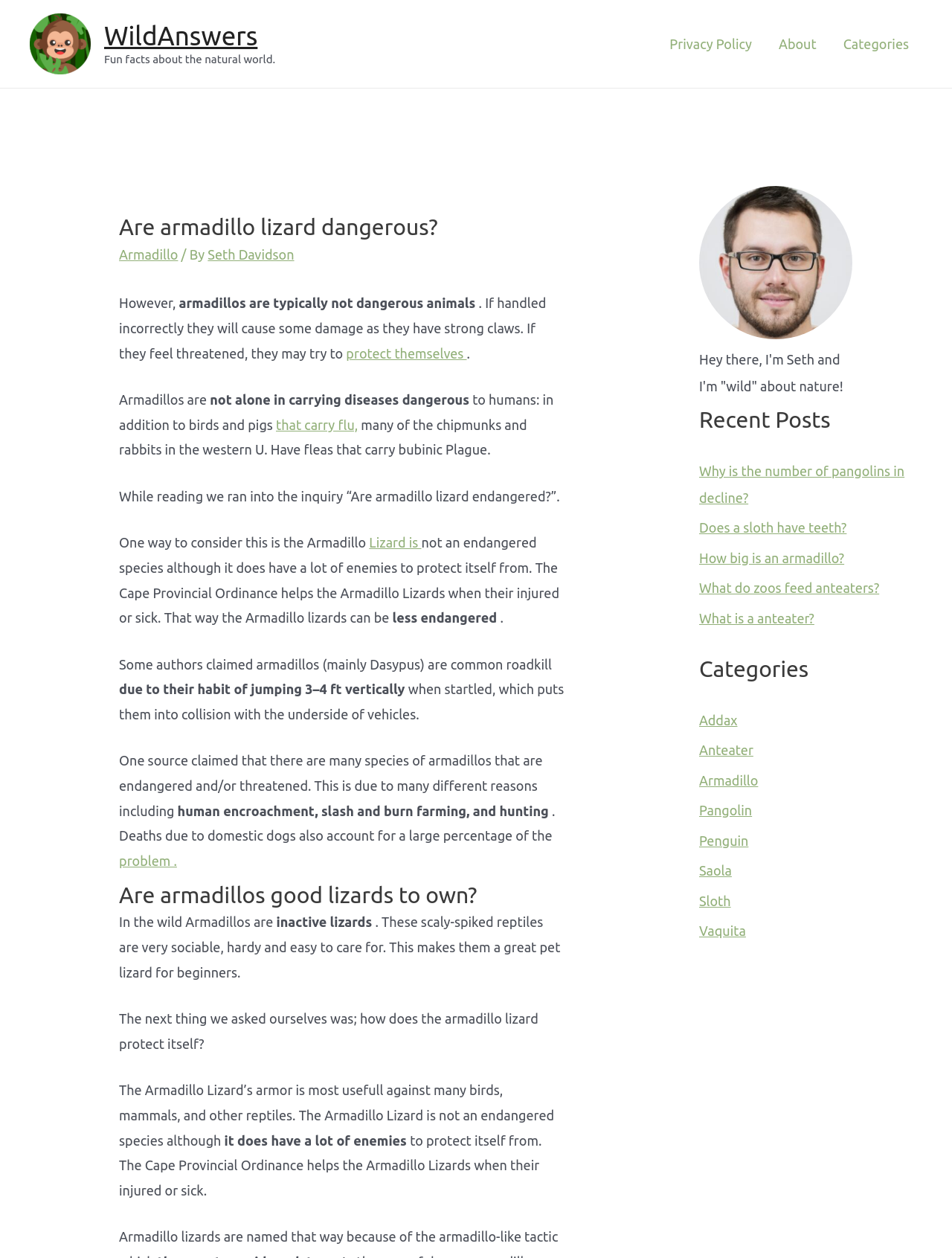Could you indicate the bounding box coordinates of the region to click in order to complete this instruction: "Learn about pangolins".

[0.734, 0.368, 0.95, 0.401]